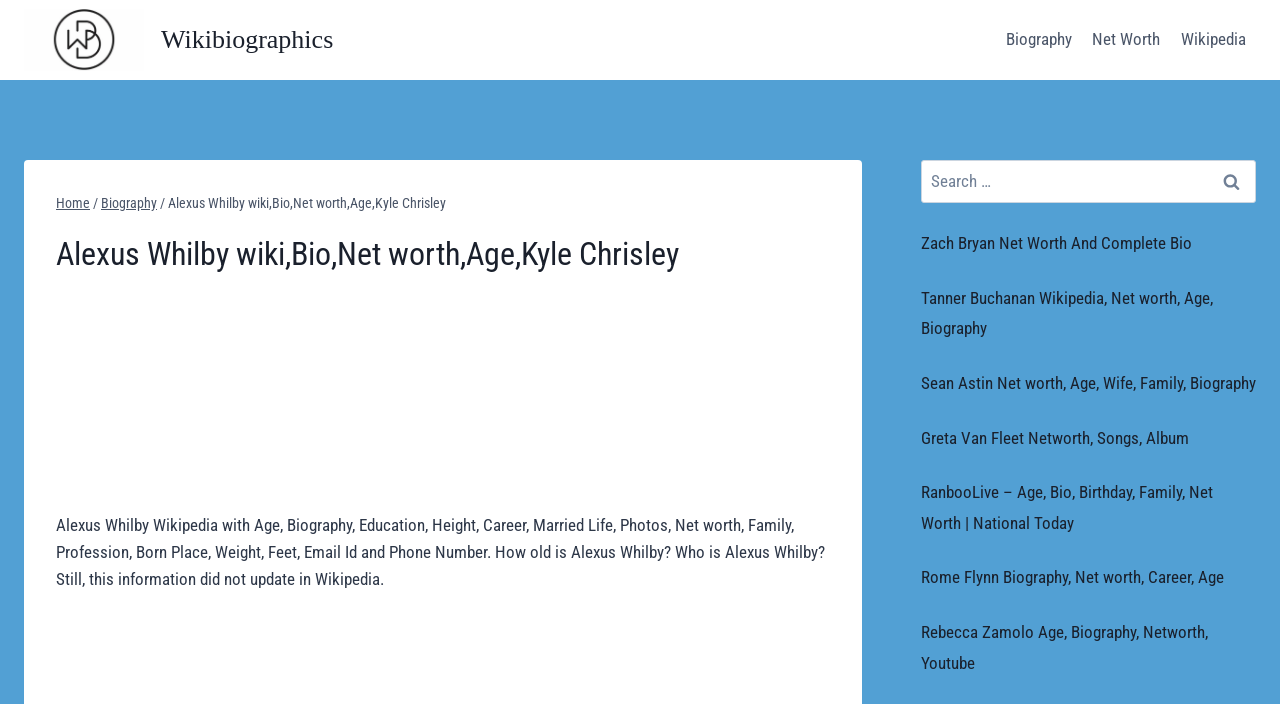What is the type of content displayed on the webpage?
Please provide a single word or phrase as your answer based on the screenshot.

Biographical information